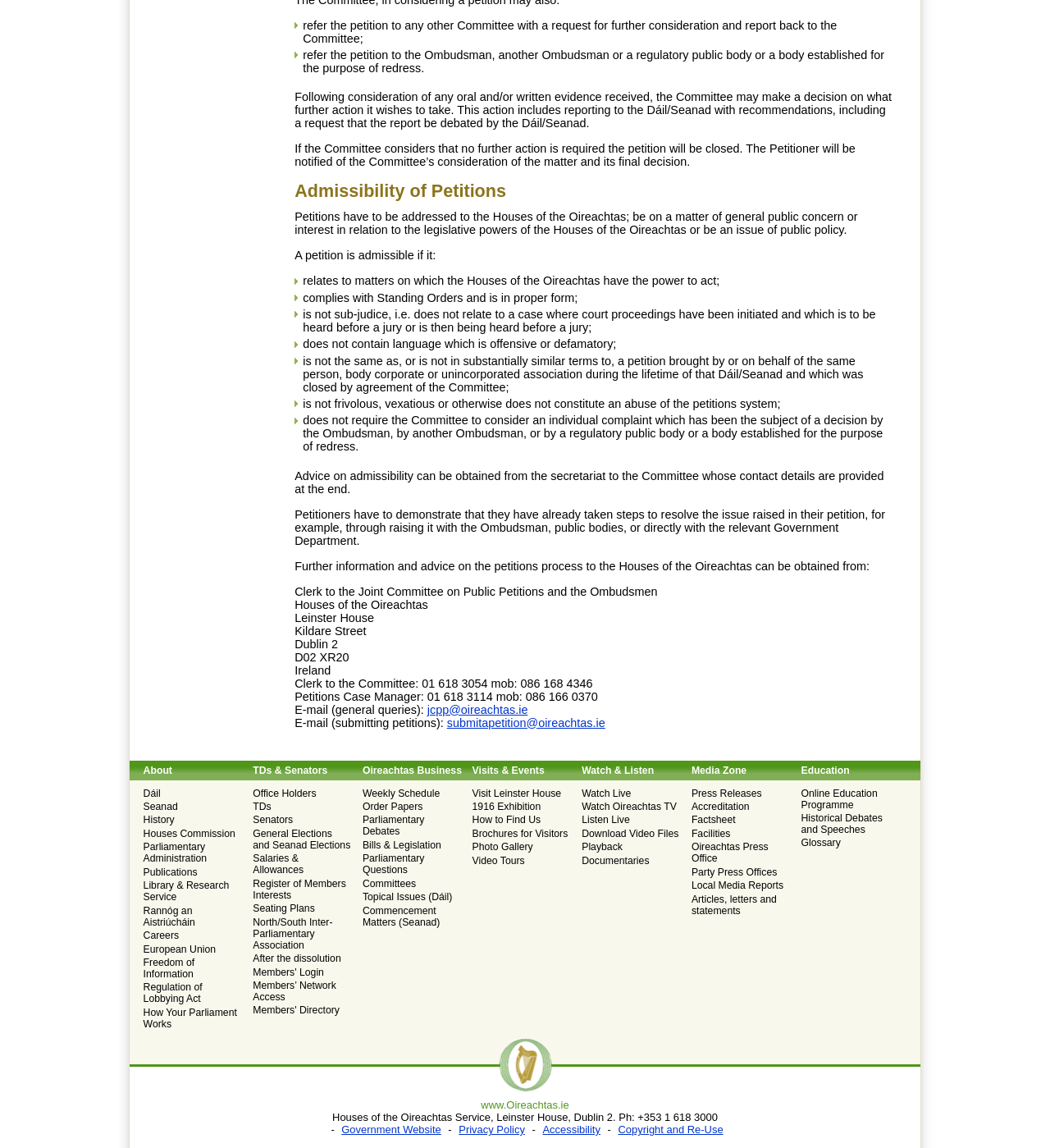For the given element description General Elections and Seanad Elections, determine the bounding box coordinates of the UI element. The coordinates should follow the format (top-left x, top-left y, bottom-right x, bottom-right y) and be within the range of 0 to 1.

[0.241, 0.721, 0.334, 0.741]